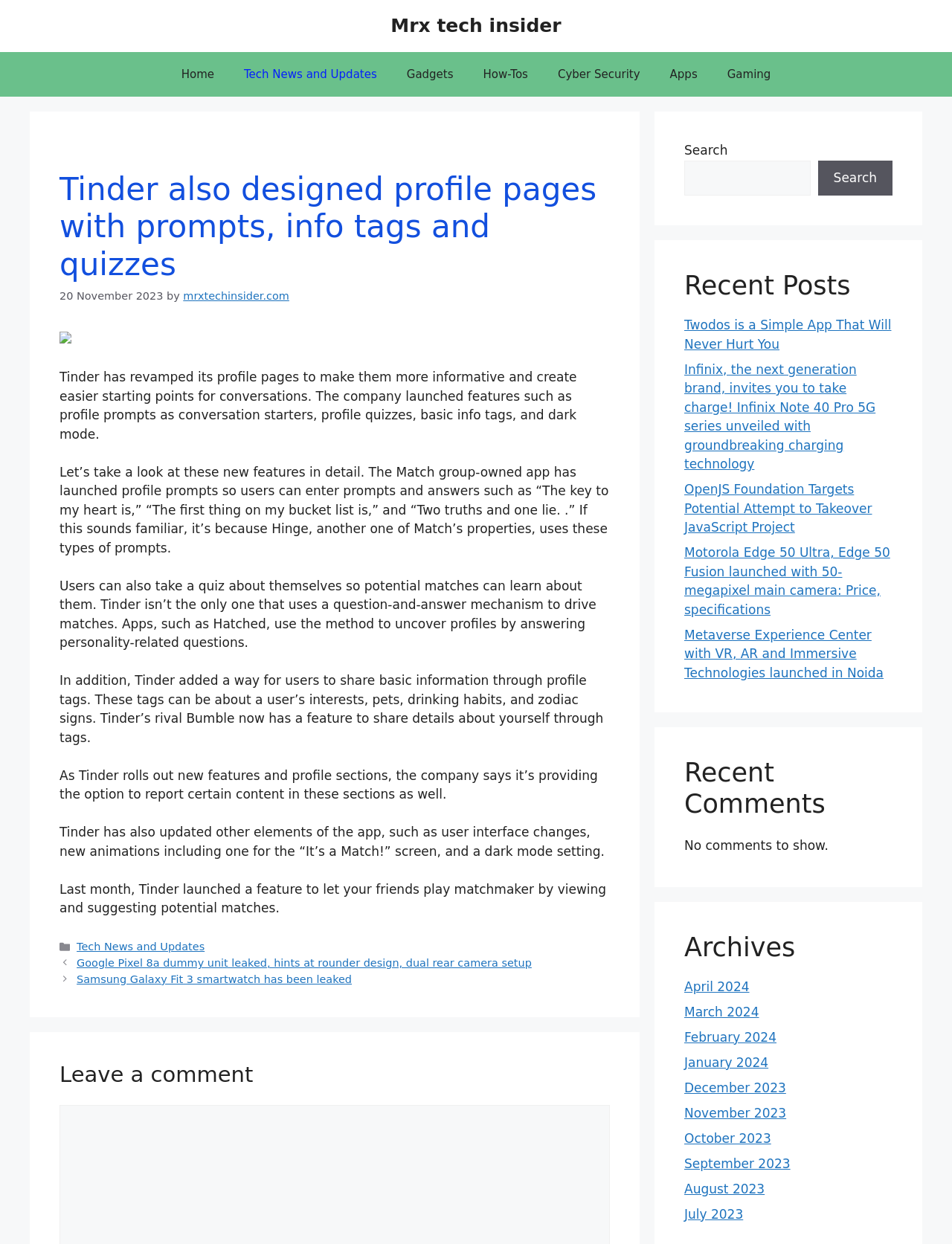What is the name of the app that has revamped its profile pages?
Please give a detailed answer to the question using the information shown in the image.

The article is talking about Tinder, a dating app, which has revamped its profile pages to make them more informative and create easier starting points for conversations.